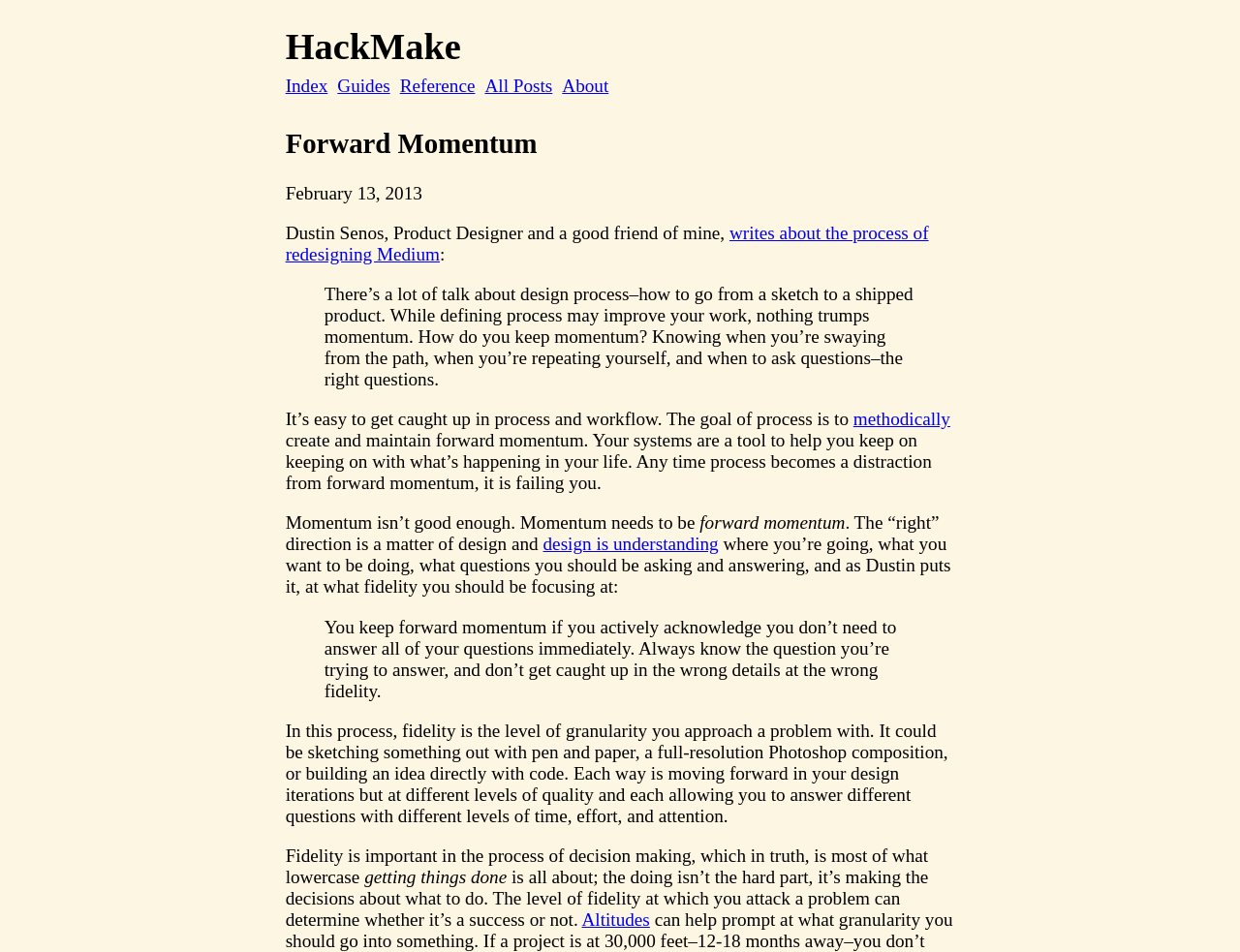Locate the bounding box of the UI element based on this description: "design is understanding". Provide four float numbers between 0 and 1 as [left, top, right, bottom].

[0.438, 0.561, 0.579, 0.582]